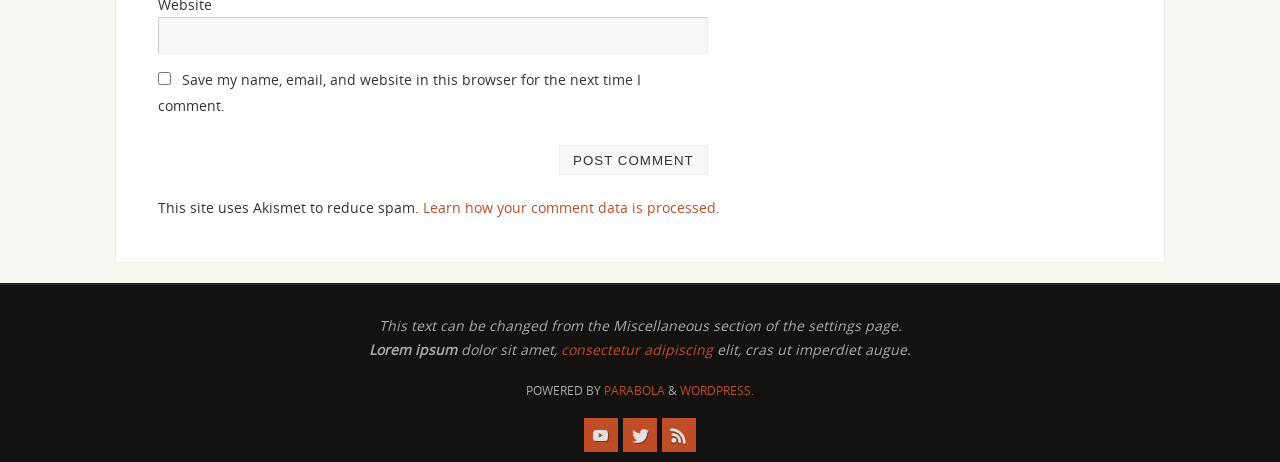Locate the bounding box coordinates of the area to click to fulfill this instruction: "Post a comment". The bounding box should be presented as four float numbers between 0 and 1, in the order [left, top, right, bottom].

[0.437, 0.314, 0.553, 0.379]